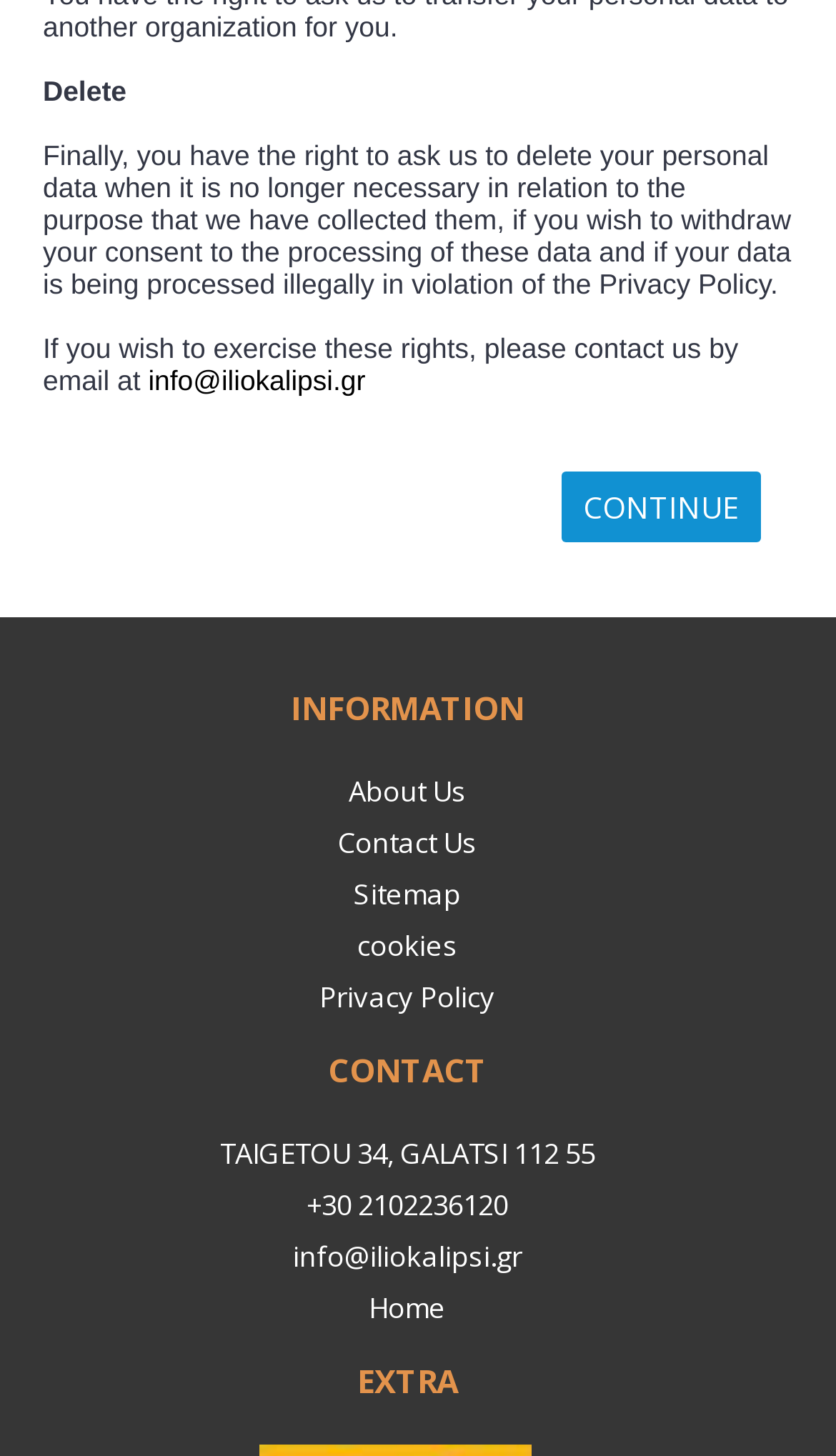Show the bounding box coordinates for the HTML element as described: "Privacy Policy".

[0.038, 0.671, 0.936, 0.698]